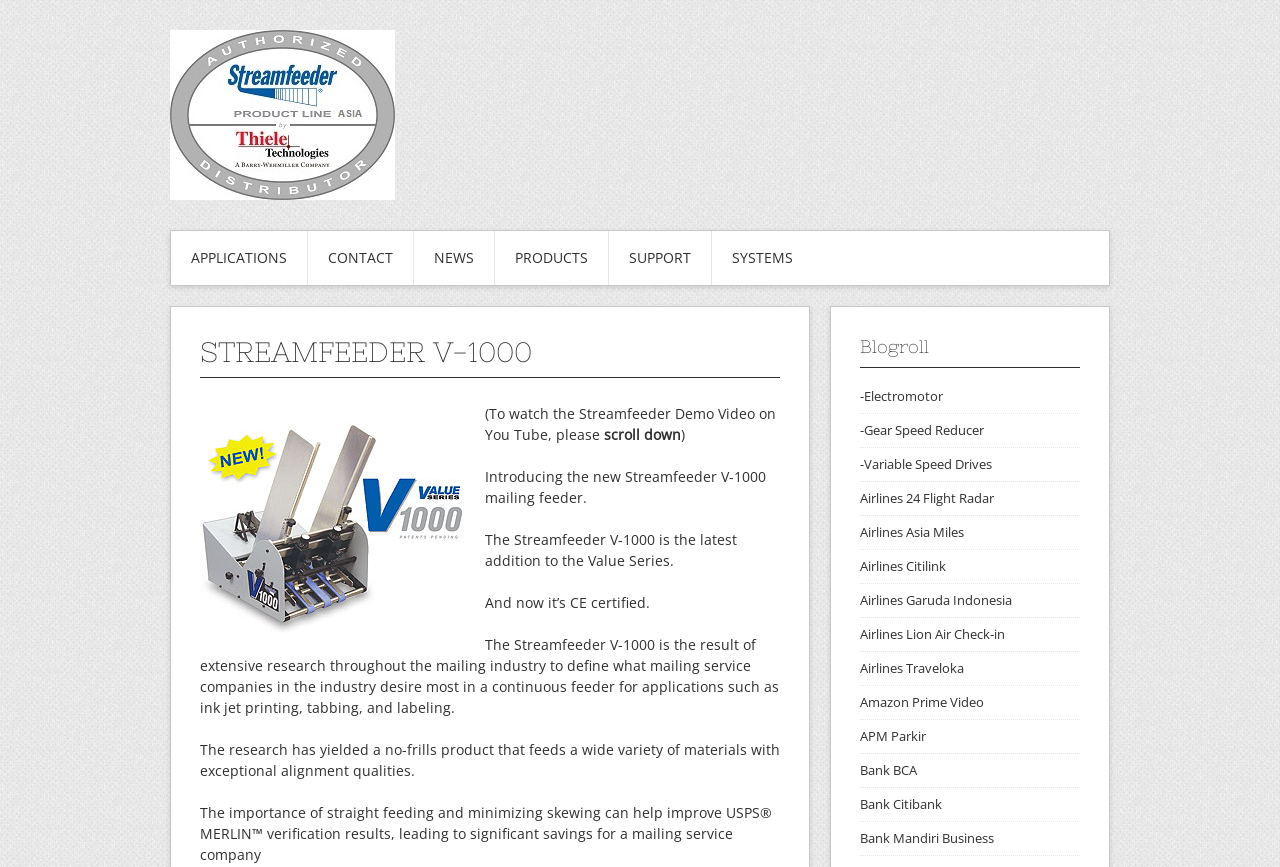Please locate the bounding box coordinates of the element that should be clicked to achieve the given instruction: "Go to the APPLICATIONS page".

[0.134, 0.266, 0.24, 0.329]